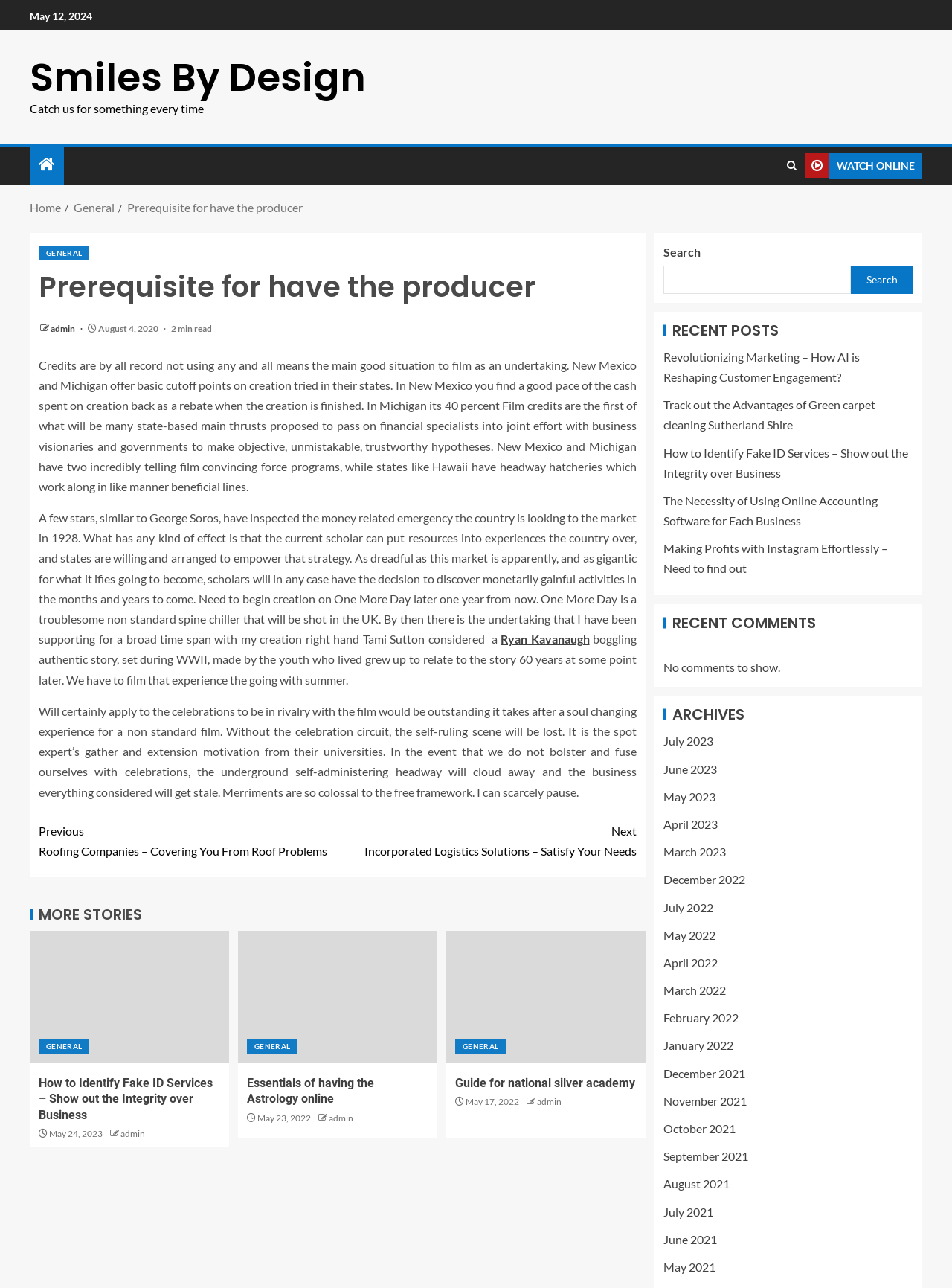Please pinpoint the bounding box coordinates for the region I should click to adhere to this instruction: "Post a comment".

None